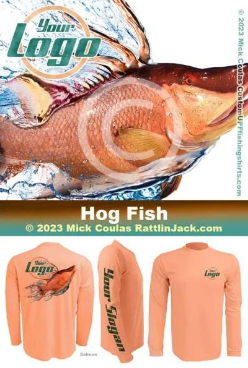Provide an in-depth description of all elements within the image.

This image showcases a stylish and vibrant apparel design featuring a Hog Fish, prominently displayed alongside branding elements. The top section of the graphic presents the title "Your Logo," emphasizing branding for potential merchandise or promotional items. Below the fish illustration, the text reads "Hog Fish," indicating the subject of the design, finished with the copyright notice "© 2023 Mick Coulas RattlinJack.com." 

The design also includes a visual representation of a long-sleeved, coral-colored shirt featuring the same Hog Fish graphic, appealing to fishing enthusiasts and those interested in marine life. The overall aesthetic combines a bold artistic depiction of the Hog Fish with elements that highlight branding potential, targeting a market interested in fishing apparel.